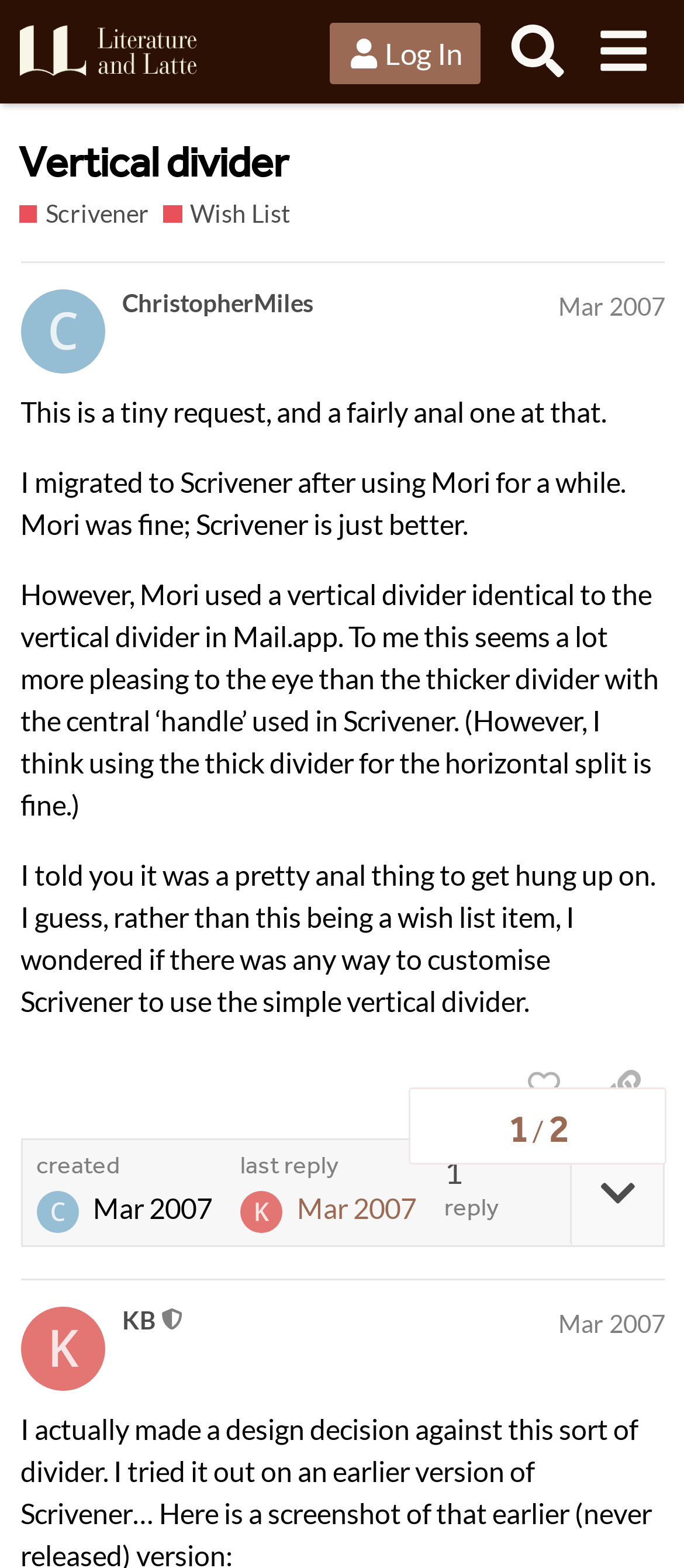Pinpoint the bounding box coordinates of the clickable area necessary to execute the following instruction: "Like the post". The coordinates should be given as four float numbers between 0 and 1, namely [left, top, right, bottom].

[0.736, 0.67, 0.854, 0.715]